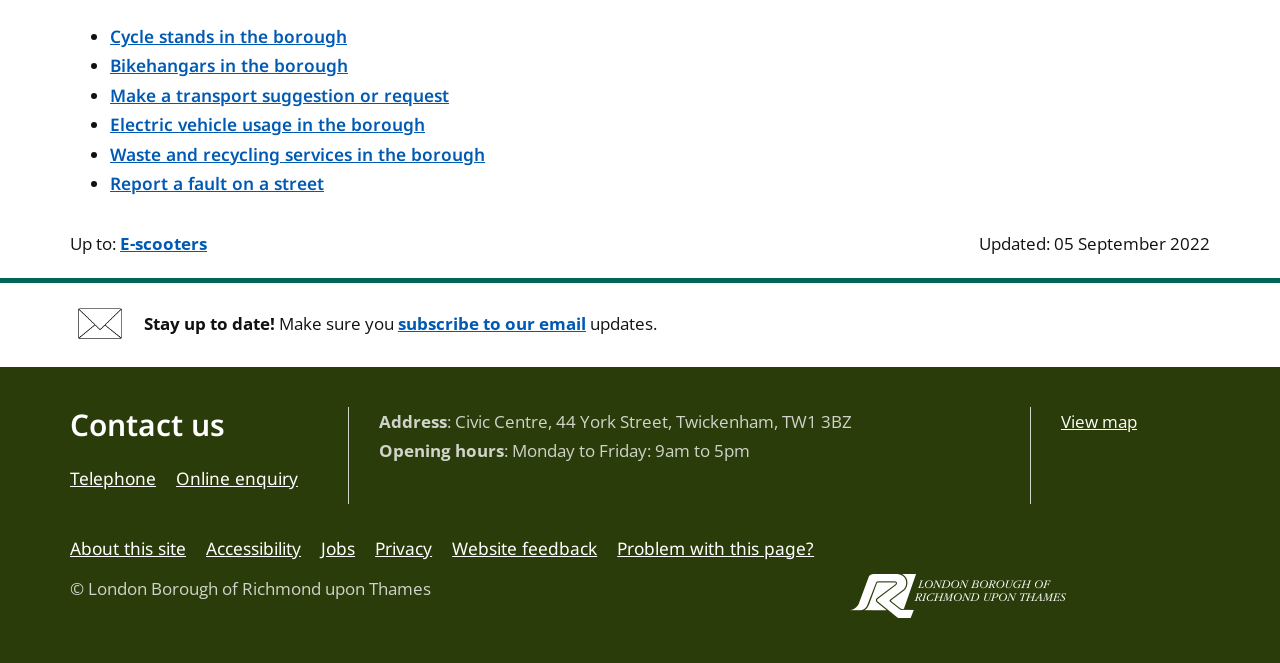What is the borough's address?
Could you give a comprehensive explanation in response to this question?

I found the address by looking at the 'Contact us' section, where it lists the address as 'Civic Centre, 44 York Street, Twickenham, TW1 3BZ'.